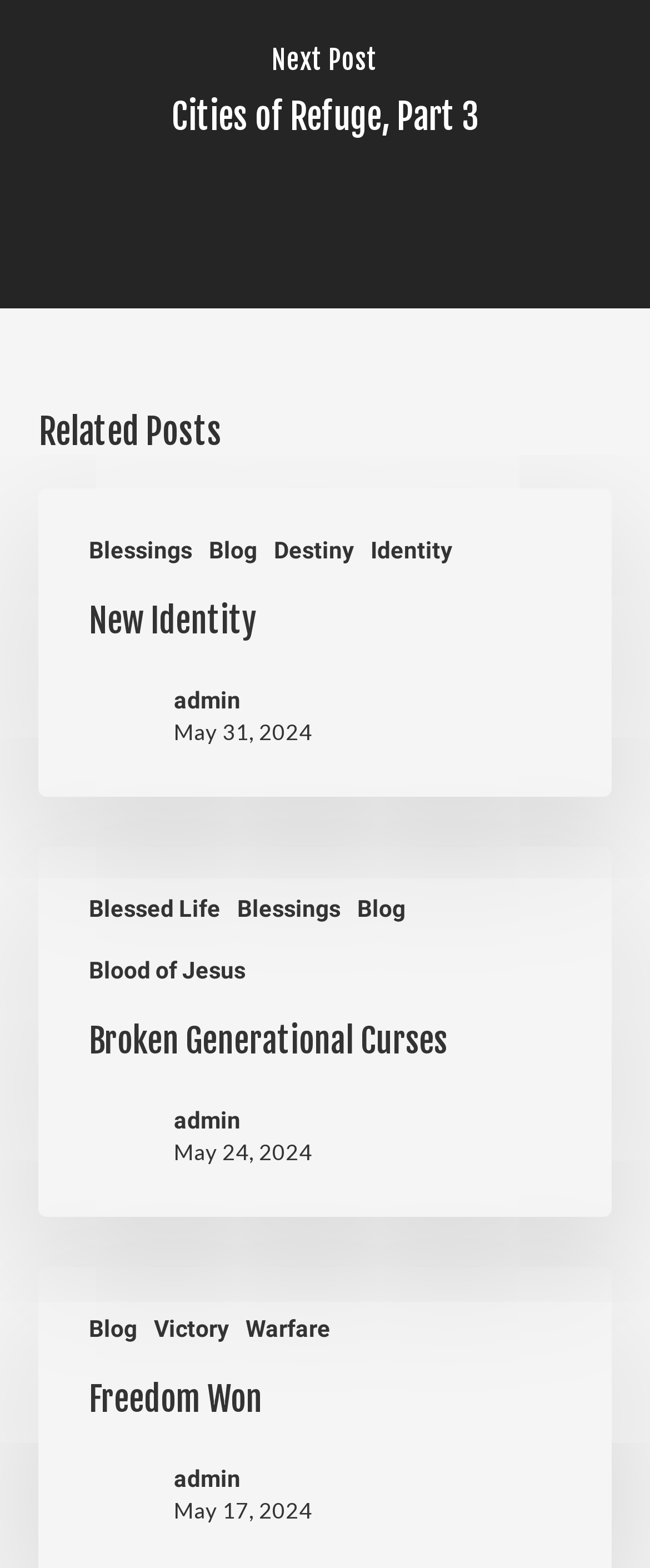Identify the bounding box for the UI element specified in this description: "Blessed Life". The coordinates must be four float numbers between 0 and 1, formatted as [left, top, right, bottom].

[0.137, 0.57, 0.34, 0.59]